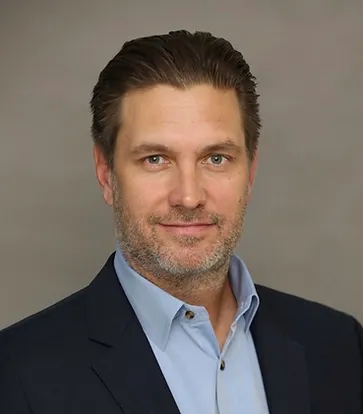Describe the image with as much detail as possible.

The image features a professional portrait of Joshua Perttula, a founding partner of Abington Emerson. He is depicted with a confident yet approachable demeanor, wearing a dark blazer over a light blue shirt. His neatly styled hair and well-groomed facial stubble suggest a polished, professional image suitable for a corporate context. In the background, there is a soft, neutral tone that enhances his features and adds an air of professionalism to the composition. Perttula is known for his leadership role in the firm’s real estate business and investments, highlighting his expertise in the financial sector. This portrait encapsulates his professional identity and contributions to the field.